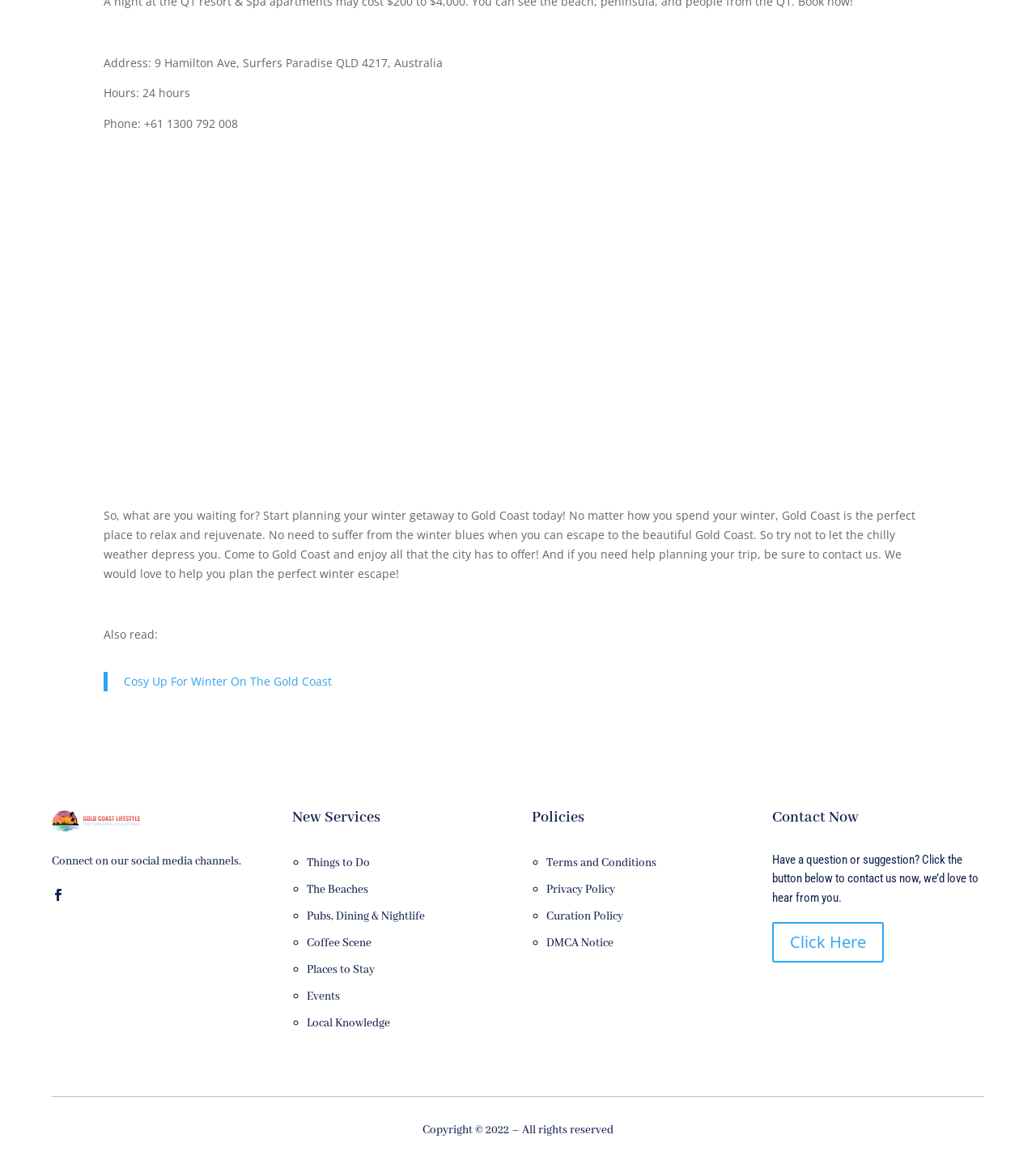Using the information in the image, give a comprehensive answer to the question: 
What is the address of the location?

I found the address by looking at the StaticText element with the text 'Address: 9 Hamilton Ave, Surfers Paradise QLD 4217, Australia' which is located at the top of the webpage.